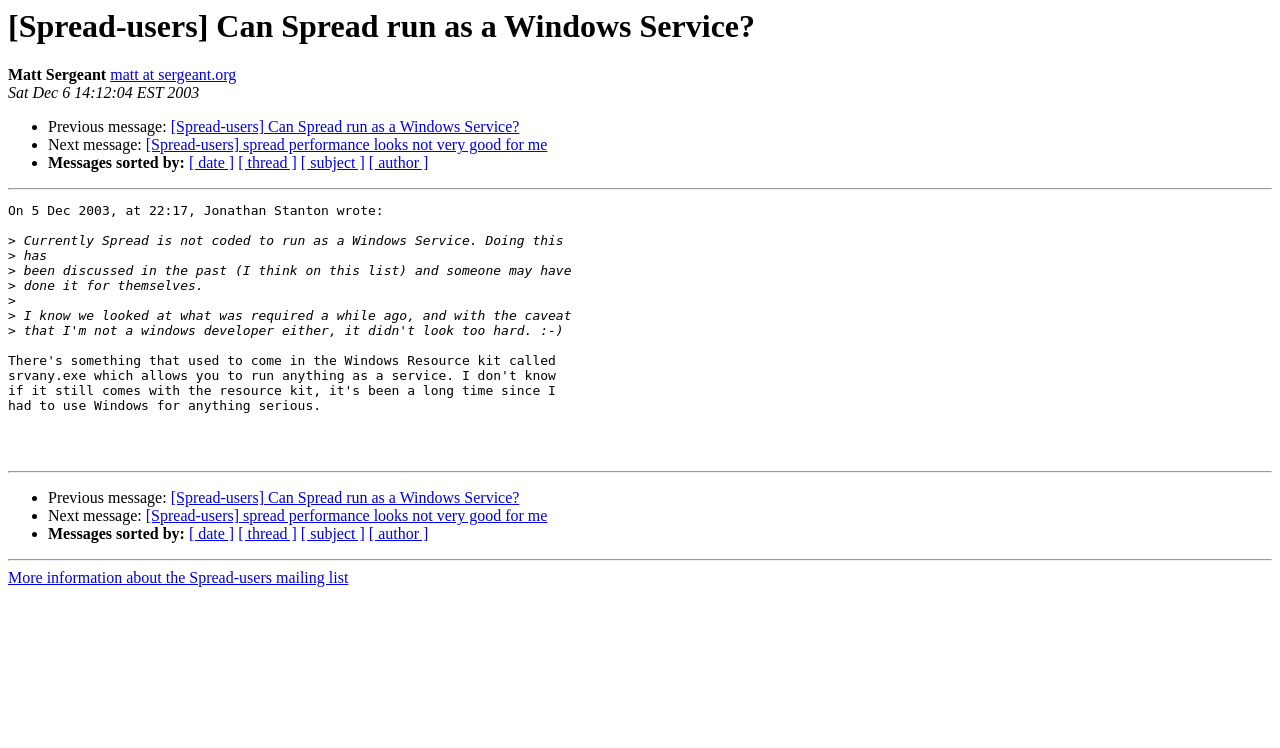What is the topic of the message?
Use the information from the screenshot to give a comprehensive response to the question.

The topic of the message is whether Spread can run as a Windows Service, which can be inferred from the text 'Currently Spread is not coded to run as a Windows Service.'